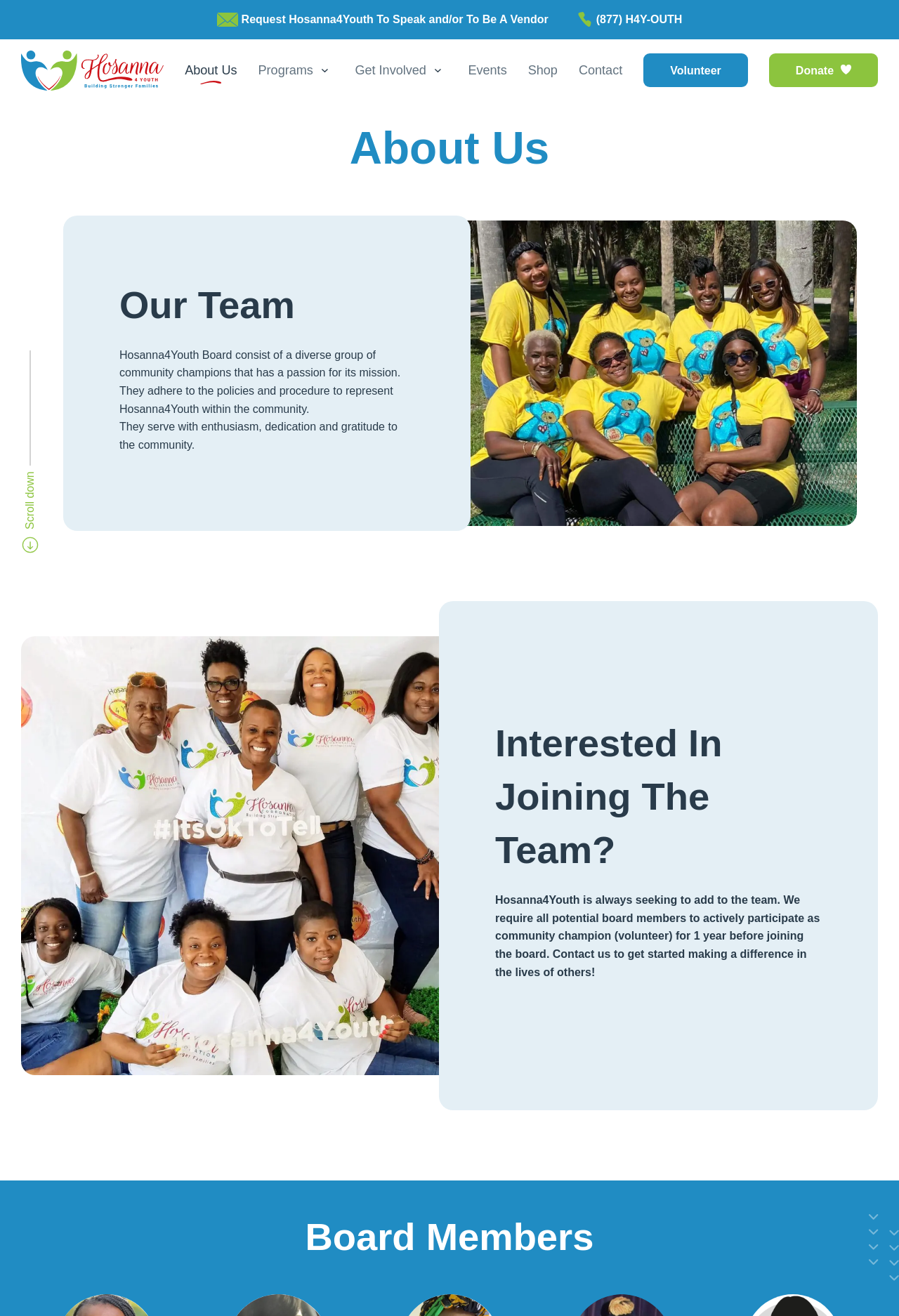Could you locate the bounding box coordinates for the section that should be clicked to accomplish this task: "Request Hosanna4Youth to speak and/or to be a vendor".

[0.268, 0.01, 0.61, 0.019]